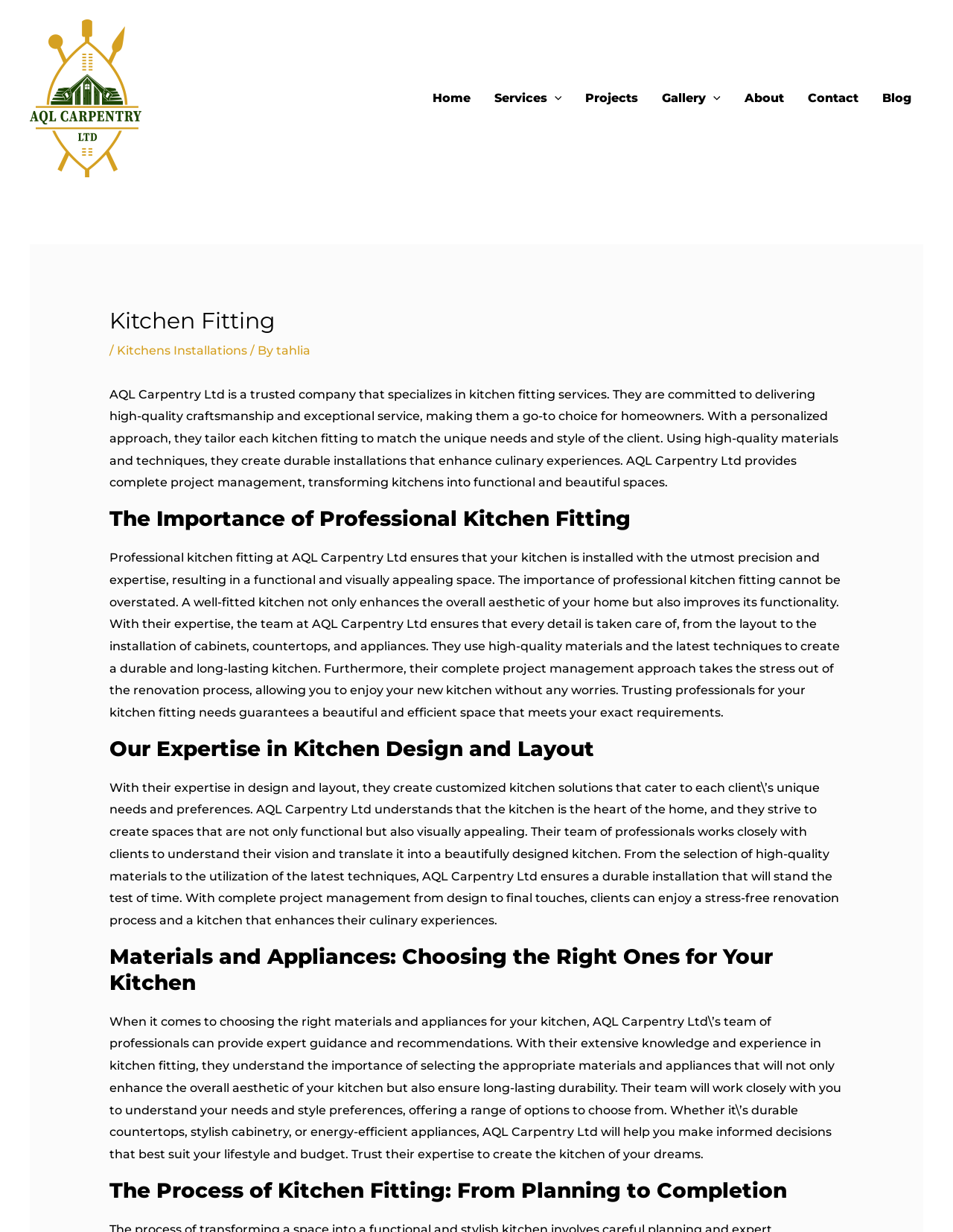Identify the bounding box coordinates necessary to click and complete the given instruction: "Click on the 'Projects' link".

[0.602, 0.059, 0.682, 0.101]